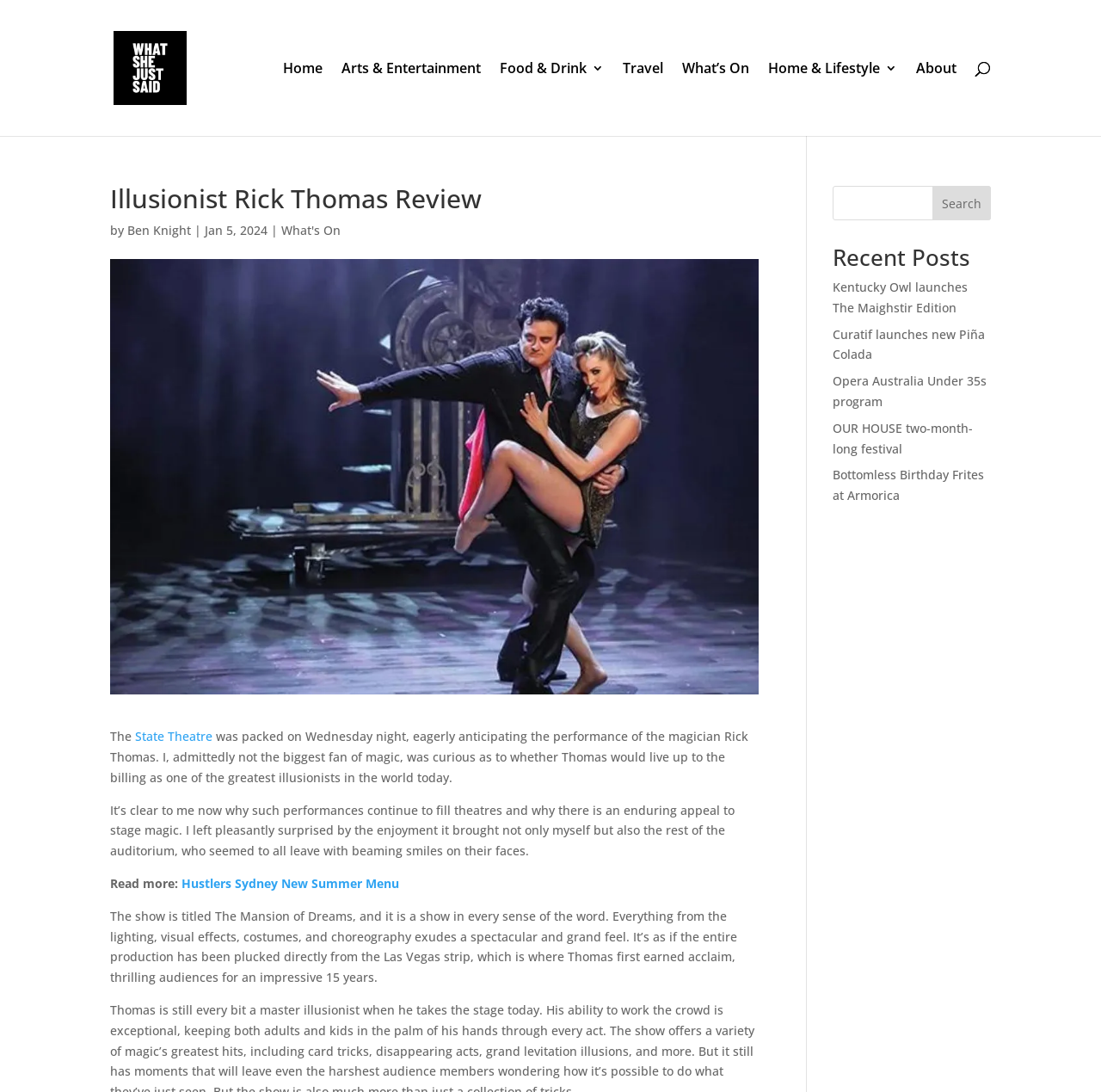Please locate the bounding box coordinates for the element that should be clicked to achieve the following instruction: "Search for something else". Ensure the coordinates are given as four float numbers between 0 and 1, i.e., [left, top, right, bottom].

[0.756, 0.17, 0.9, 0.202]